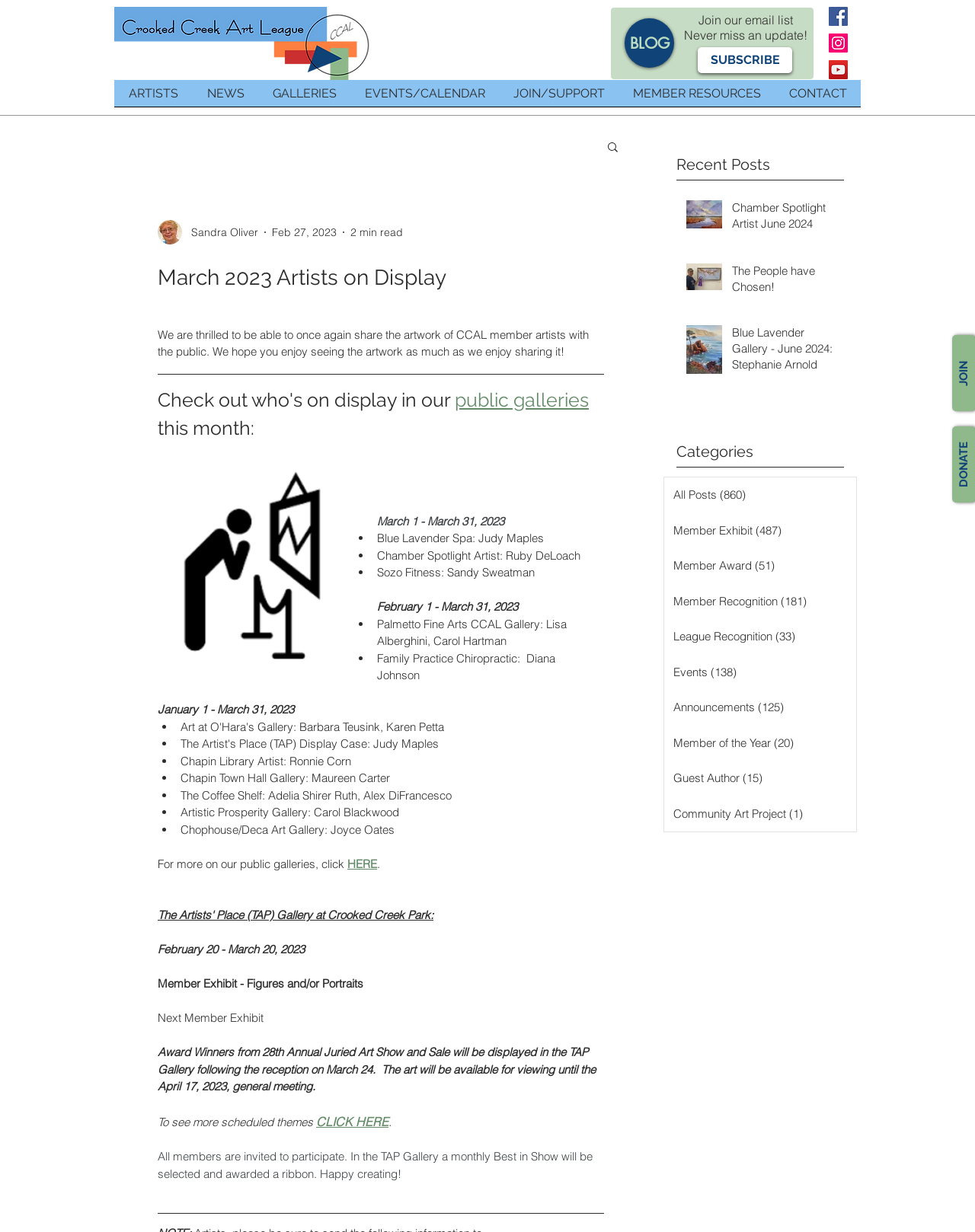What is the purpose of the 'SUBSCRIBE' button?
Provide a detailed and well-explained answer to the question.

The 'SUBSCRIBE' button is located next to the text 'Join our email list' and 'Never miss an update!', indicating that its purpose is to allow users to join the email list and receive updates.